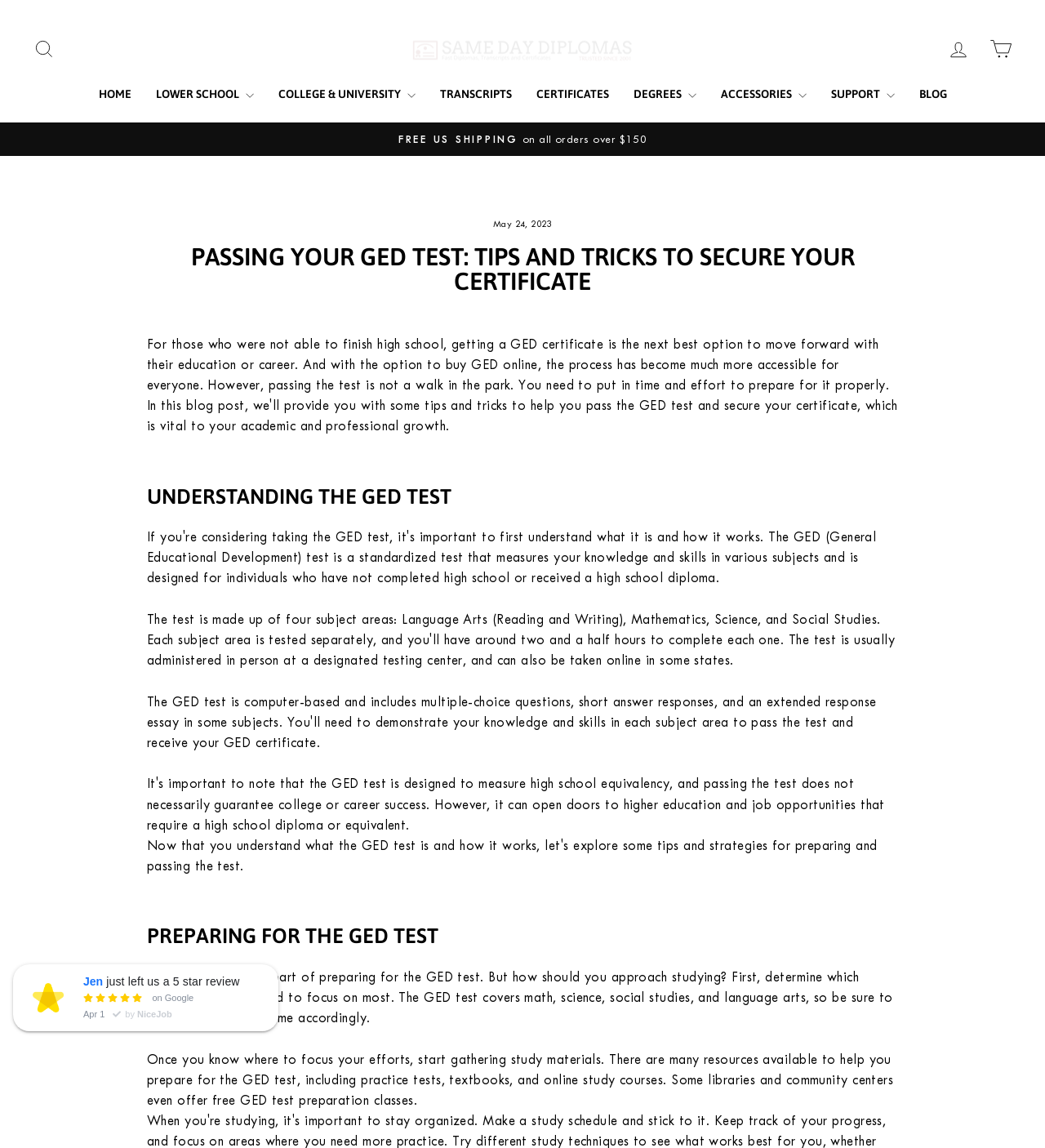Respond with a single word or phrase:
What is the main topic of this webpage?

GED test